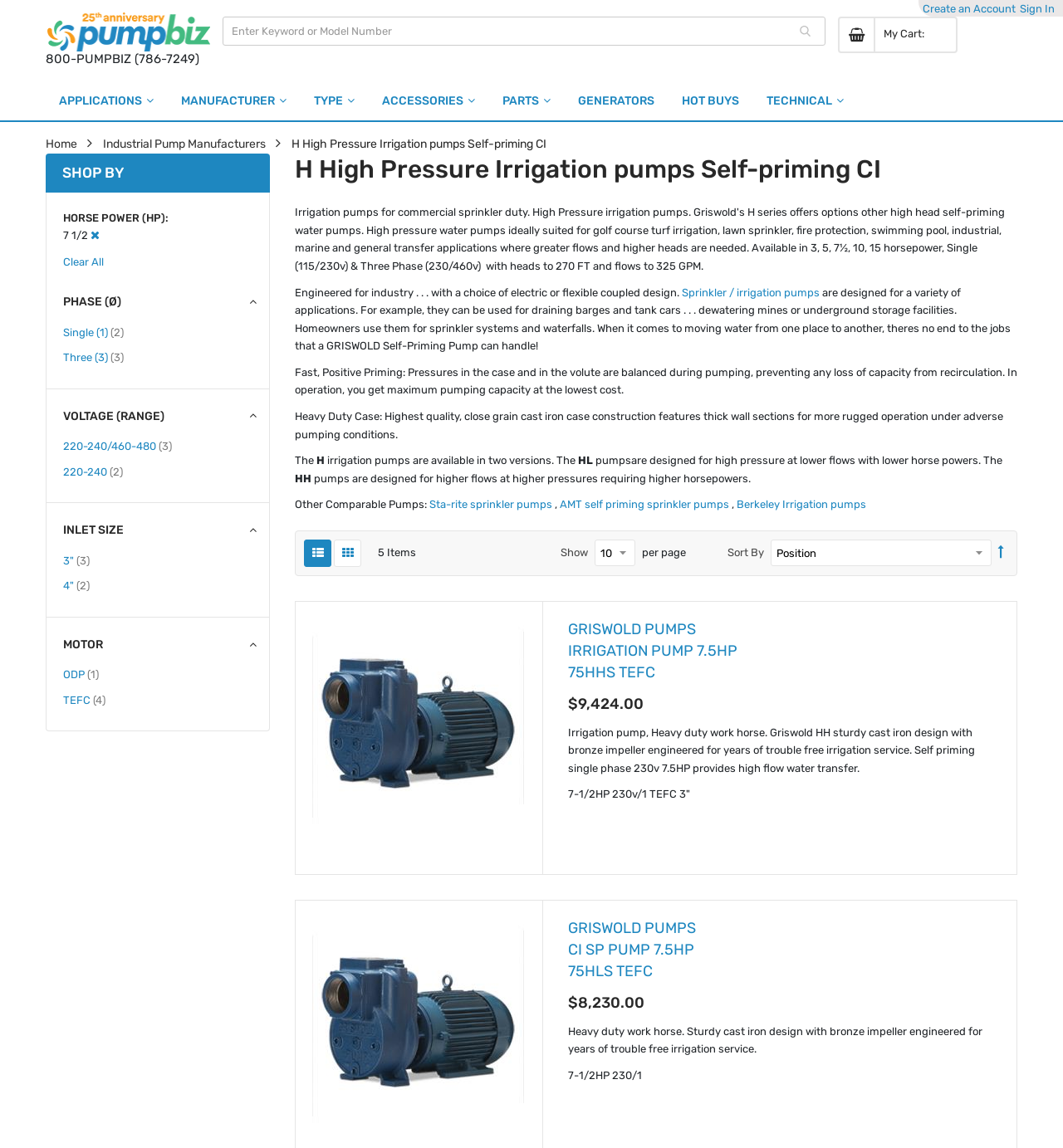Please find and provide the title of the webpage.

H High Pressure Irrigation pumps Self-priming CI